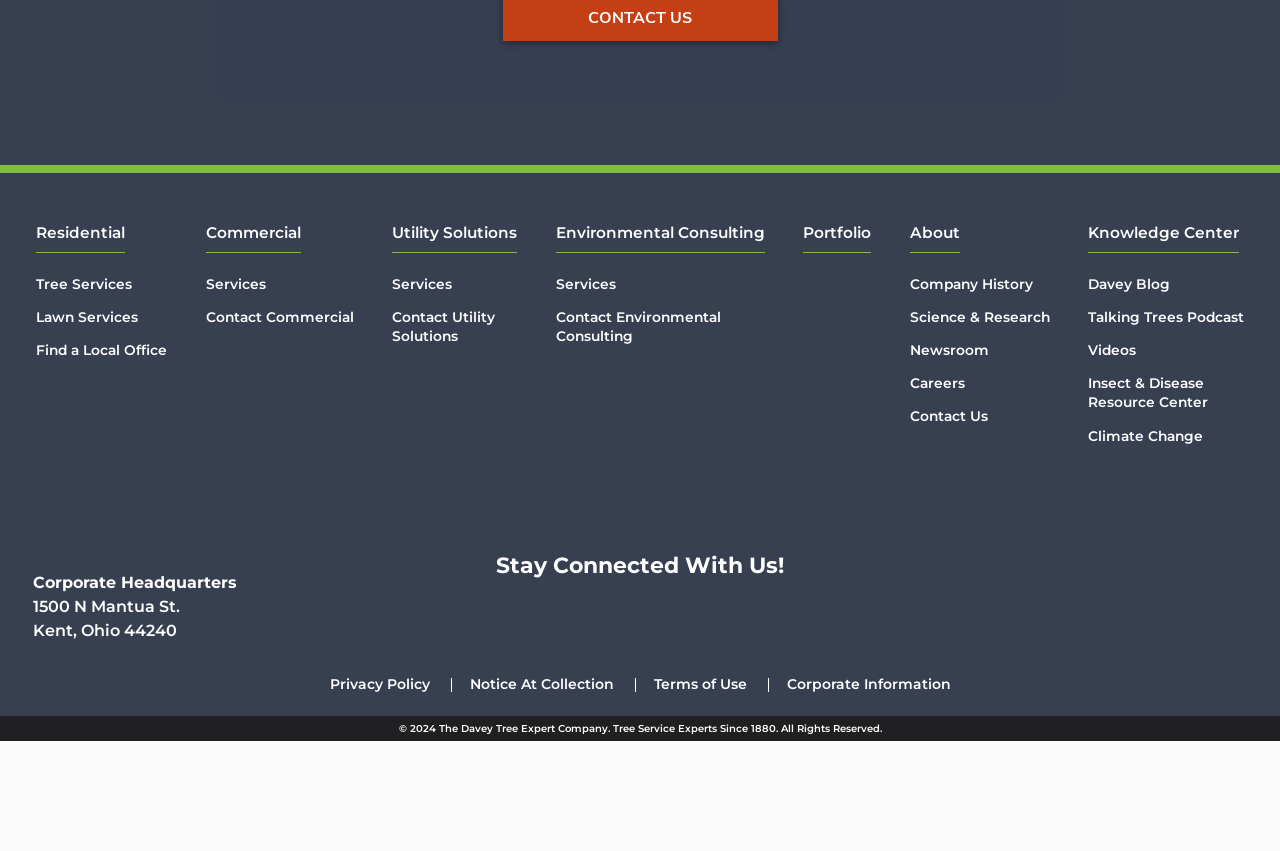Based on the element description: "Videos", identify the bounding box coordinates for this UI element. The coordinates must be four float numbers between 0 and 1, listed as [left, top, right, bottom].

[0.85, 0.522, 0.888, 0.561]